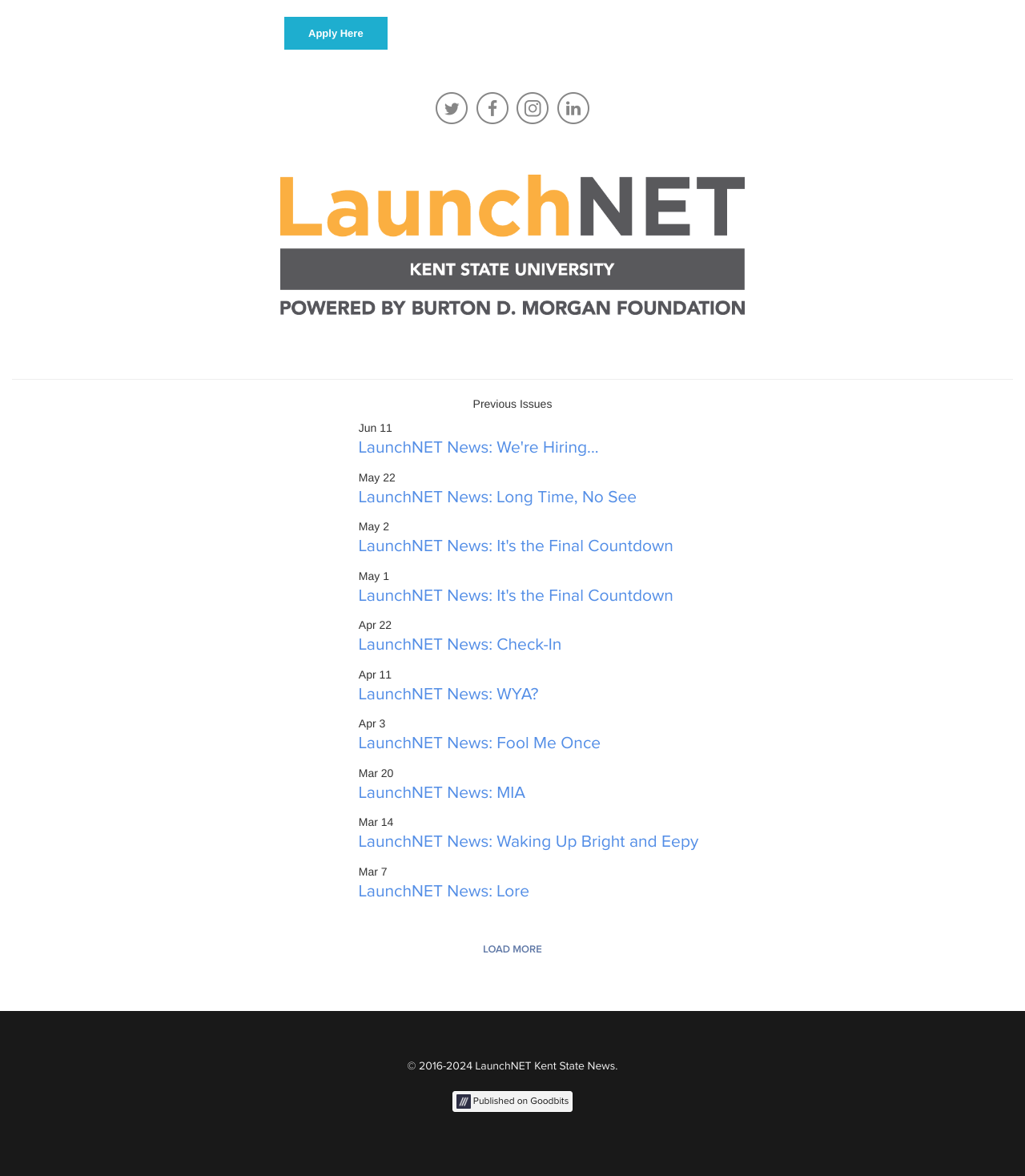Based on the element description, predict the bounding box coordinates (top-left x, top-left y, bottom-right x, bottom-right y) for the UI element in the screenshot: LaunchNET News: We're Hiring...

[0.35, 0.358, 0.681, 0.392]